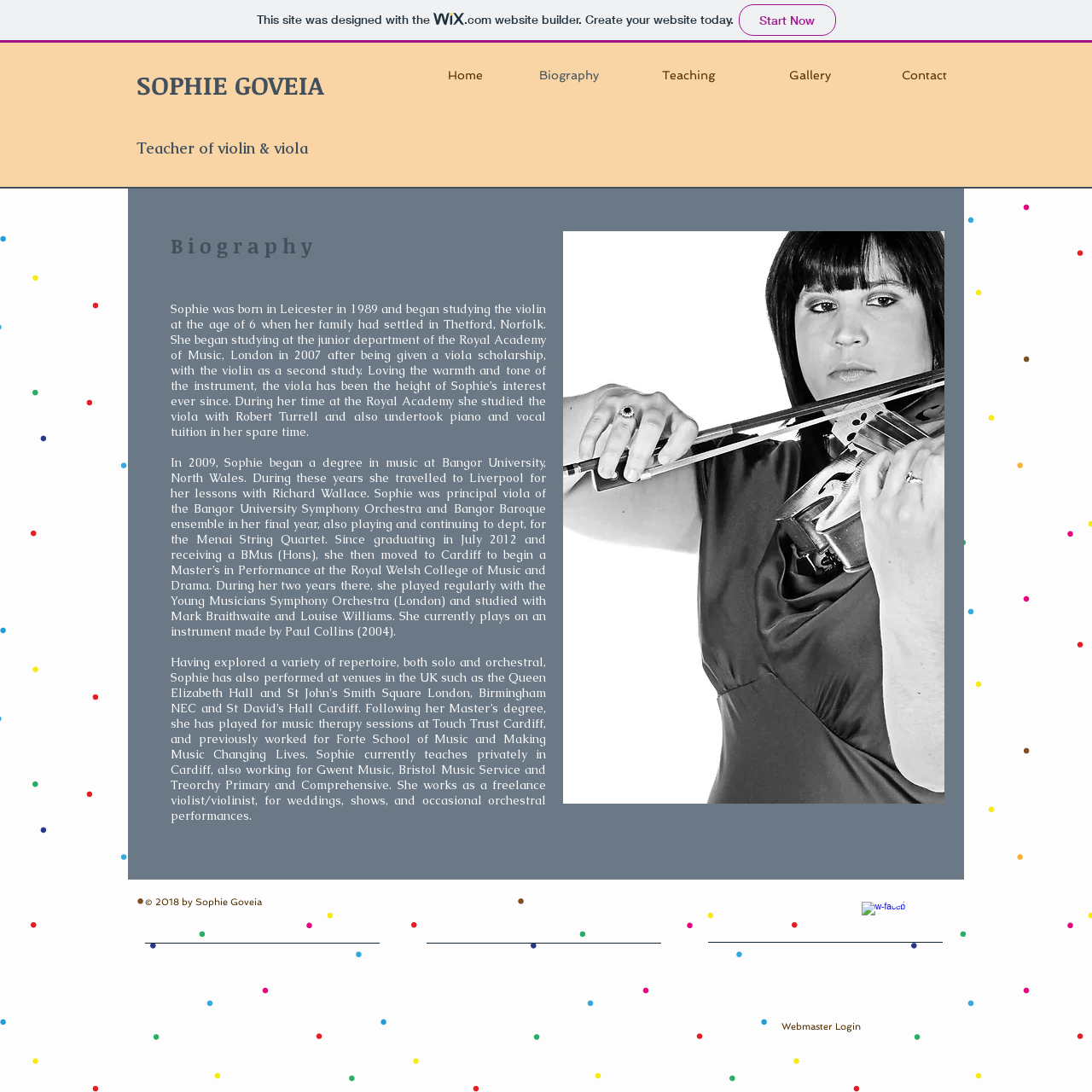Please identify the bounding box coordinates of the clickable area that will allow you to execute the instruction: "View Sophie Goveia's biography".

[0.156, 0.212, 0.286, 0.238]